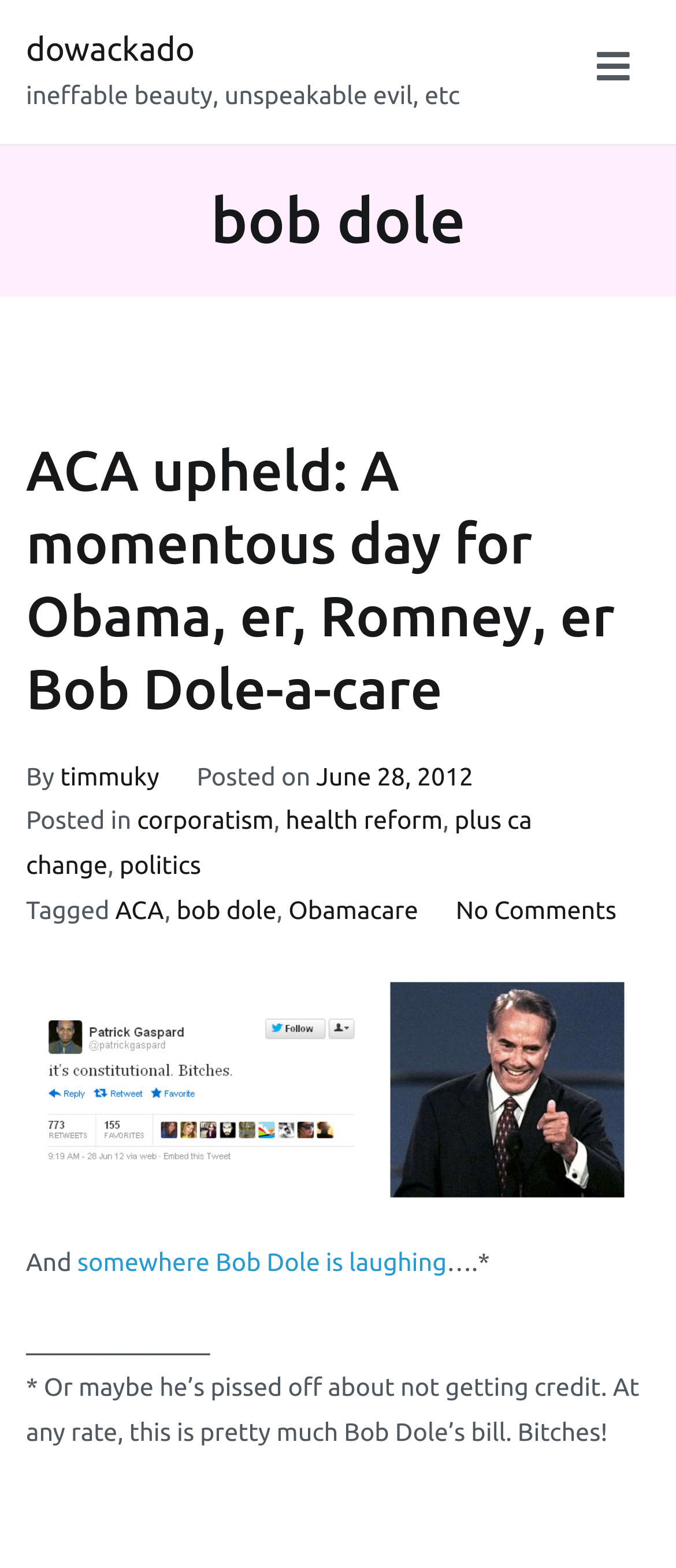Give a short answer using one word or phrase for the question:
What is the sentiment expressed towards Bob Dole in the article?

humorous